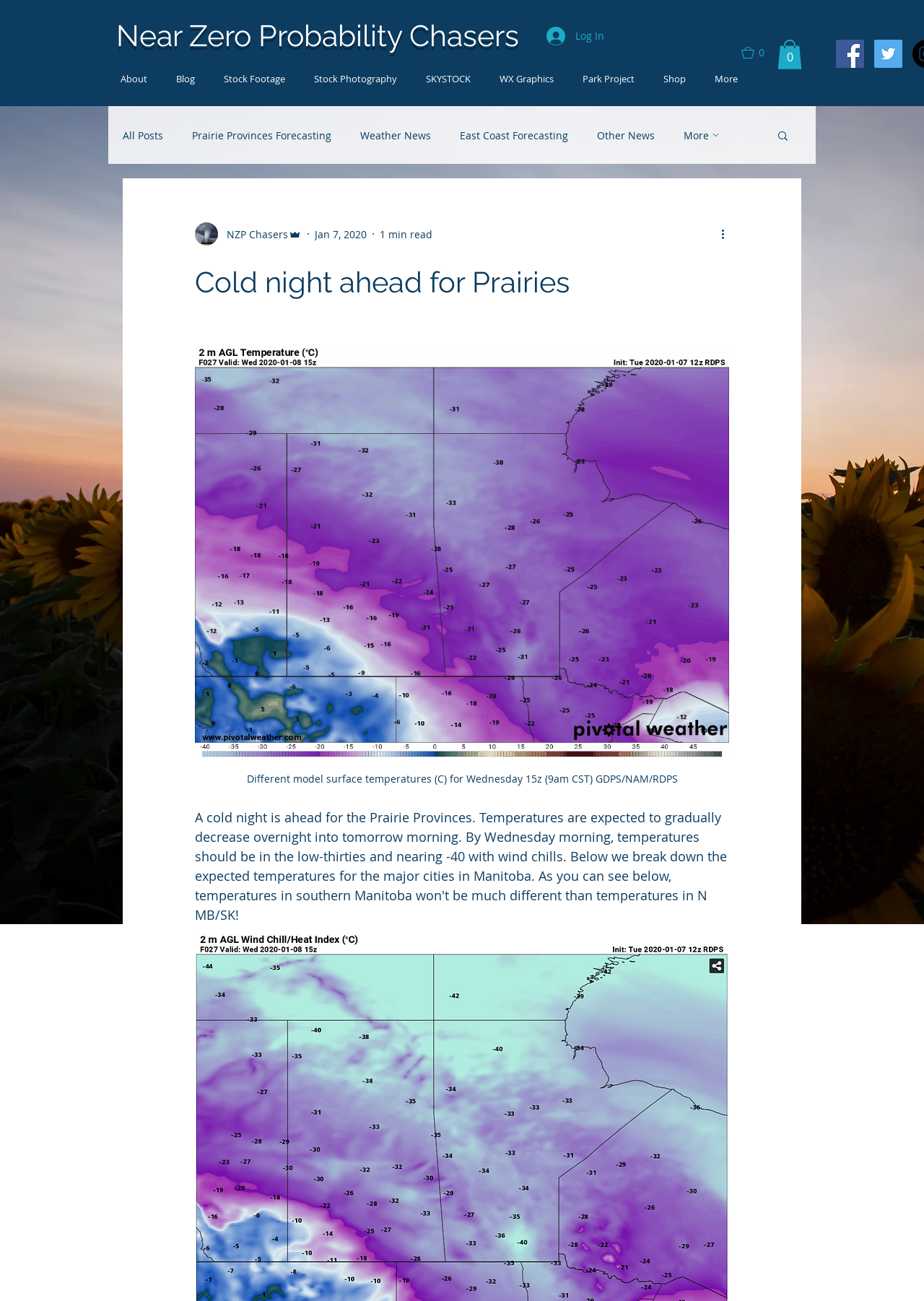Predict the bounding box for the UI component with the following description: "Near Zero Probability Chasers".

[0.126, 0.014, 0.562, 0.041]